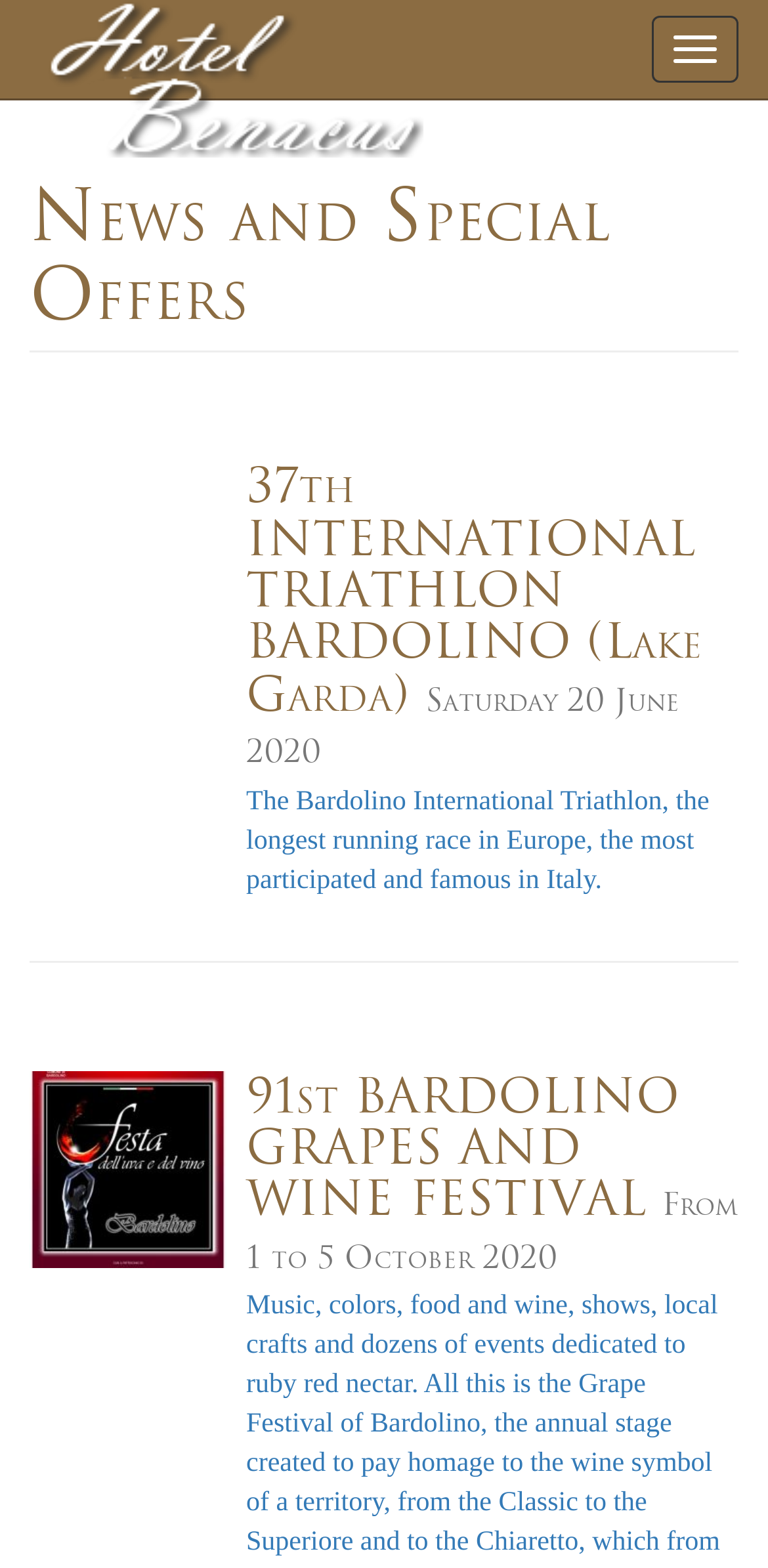Provide a short answer using a single word or phrase for the following question: 
How many news items are listed on the page?

2